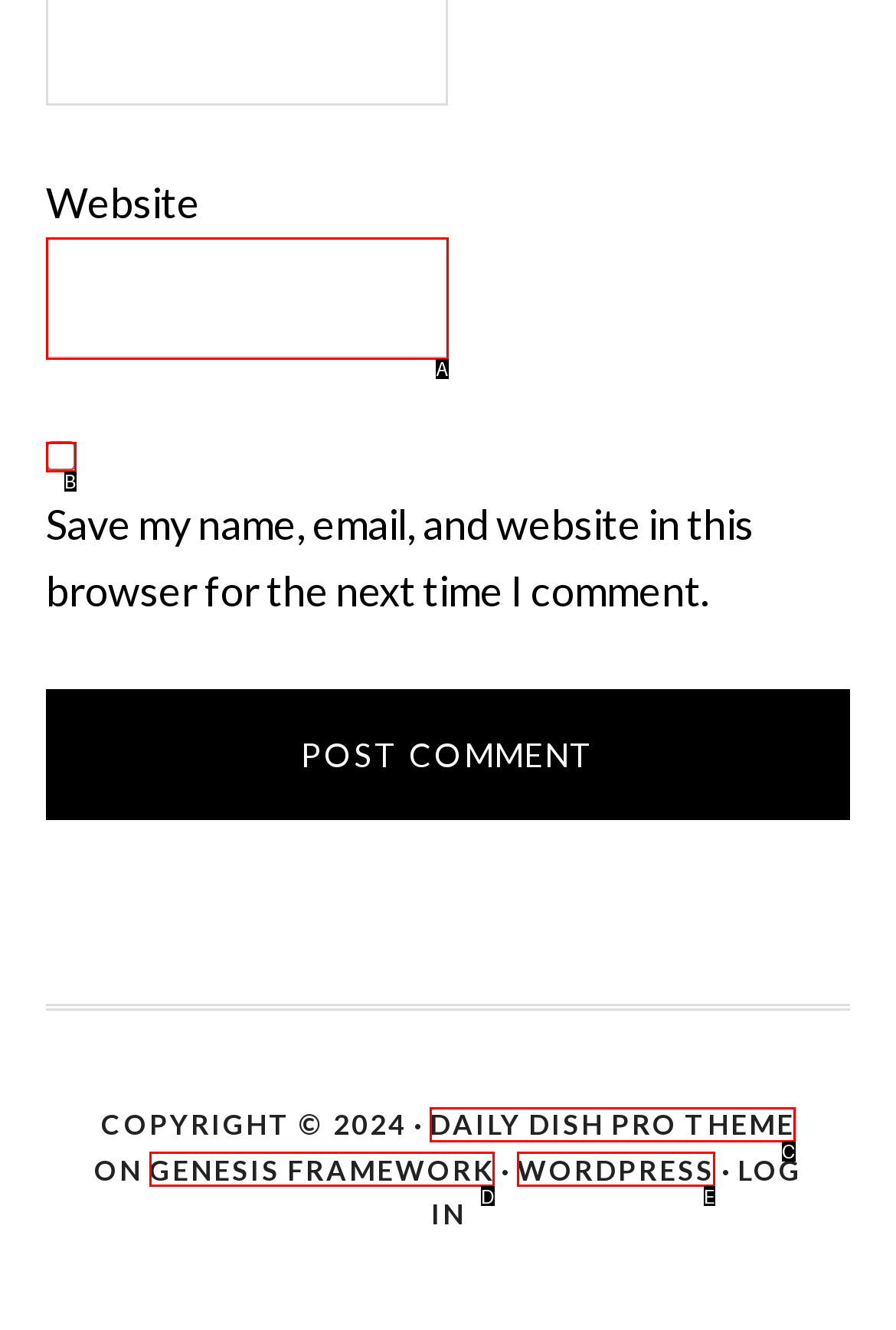With the description: WordPress, find the option that corresponds most closely and answer with its letter directly.

E